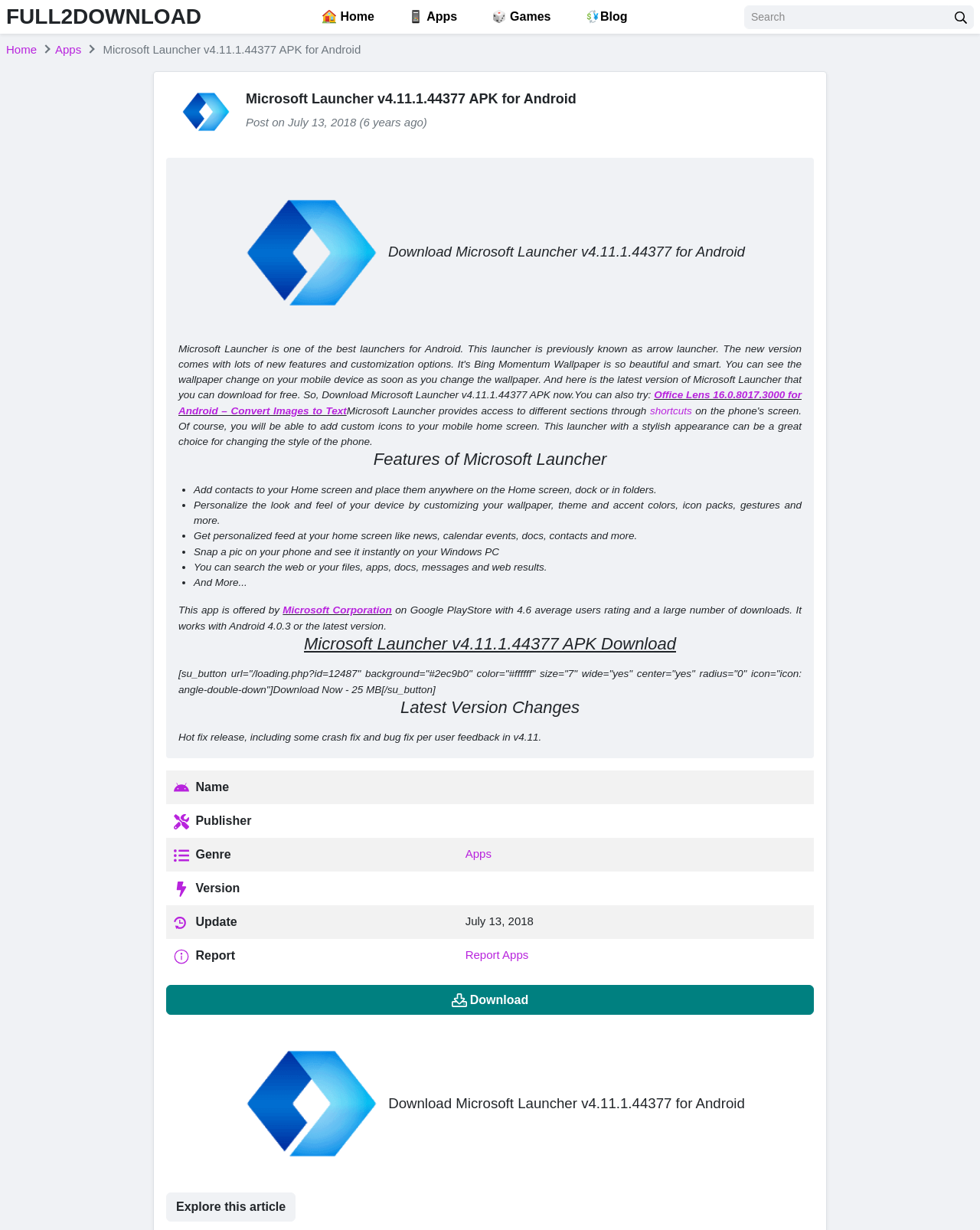Provide the bounding box coordinates for the UI element that is described by this text: "Report Apps". The coordinates should be in the form of four float numbers between 0 and 1: [left, top, right, bottom].

[0.475, 0.77, 0.539, 0.784]